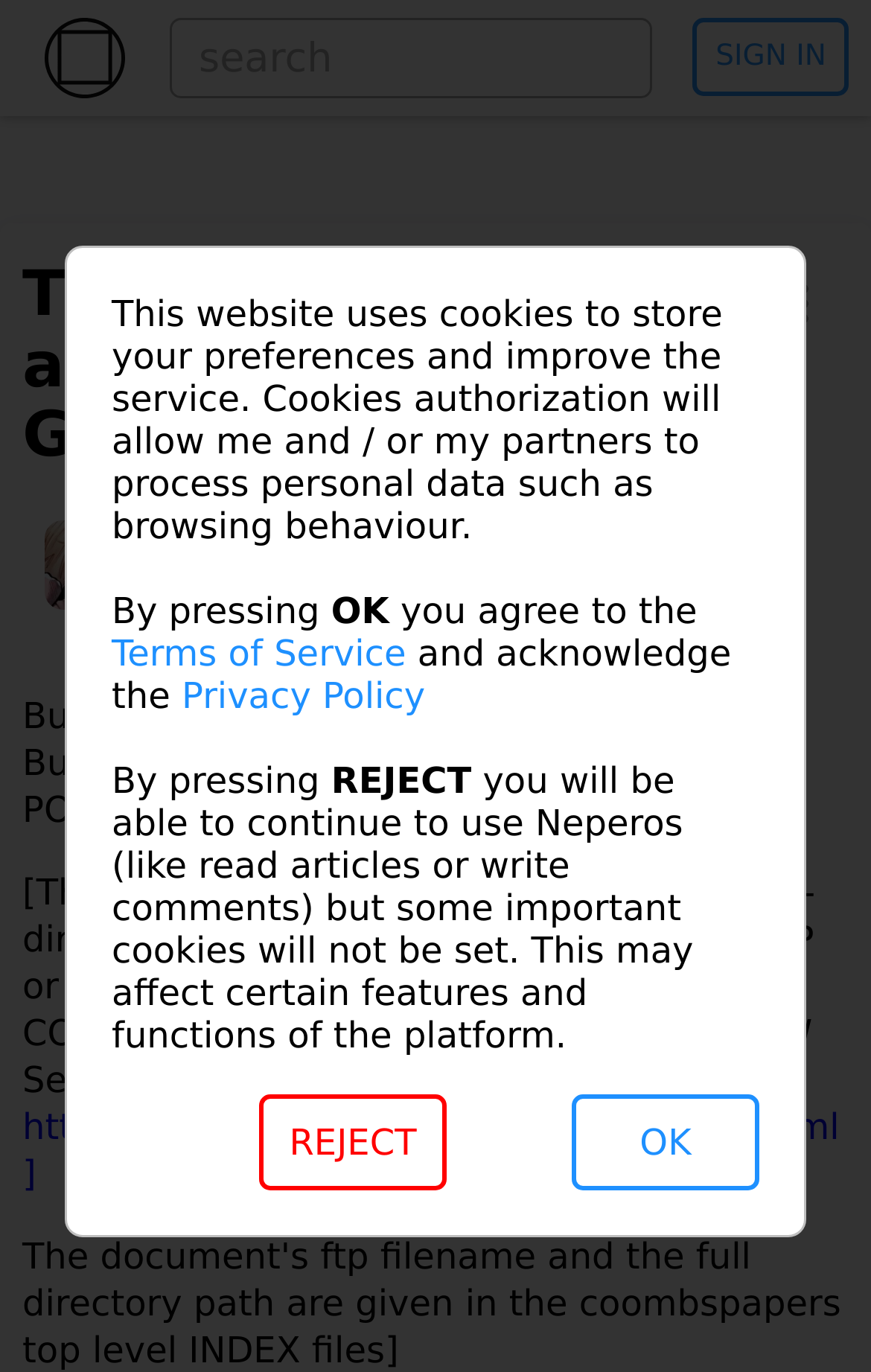Create a detailed summary of the webpage's content and design.

The webpage appears to be an article or blog post titled "The Buddha's Way and Abortion: Loss, Grief and Resolution" by eZine. At the top left of the page, there is a small image, and next to it, a search box spans about half of the page width. On the top right, there is a "SIGN IN" link.

Below the search box, the article title is displayed in a large font, followed by the author's profile picture and links to their profile and username (@eZine). The publication date, "19 May 2023", is shown alongside the author information.

The article content is not explicitly described in the accessibility tree, but there is a section with contact information, including a phone number, address, and postal box number. Below this, there is a paragraph of text describing how to access the document from a sub-directory.

At the bottom of the page, there is a notice about cookies and data processing, with options to "OK" or "REJECT" the terms. The notice includes links to the "Terms of Service" and "Privacy Policy" pages.